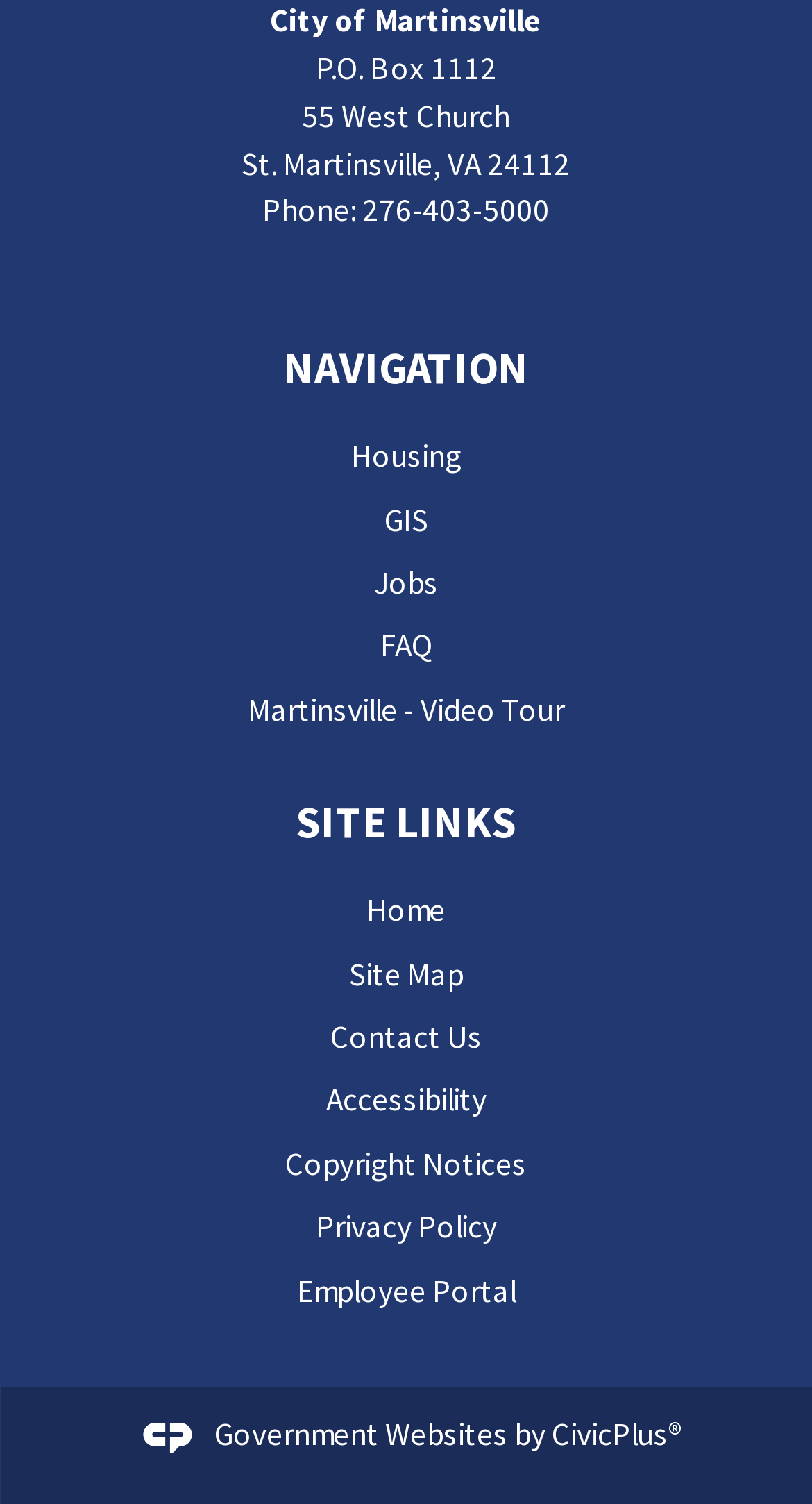Pinpoint the bounding box coordinates of the clickable area necessary to execute the following instruction: "View the 'Site Map'". The coordinates should be given as four float numbers between 0 and 1, namely [left, top, right, bottom].

[0.429, 0.634, 0.571, 0.66]